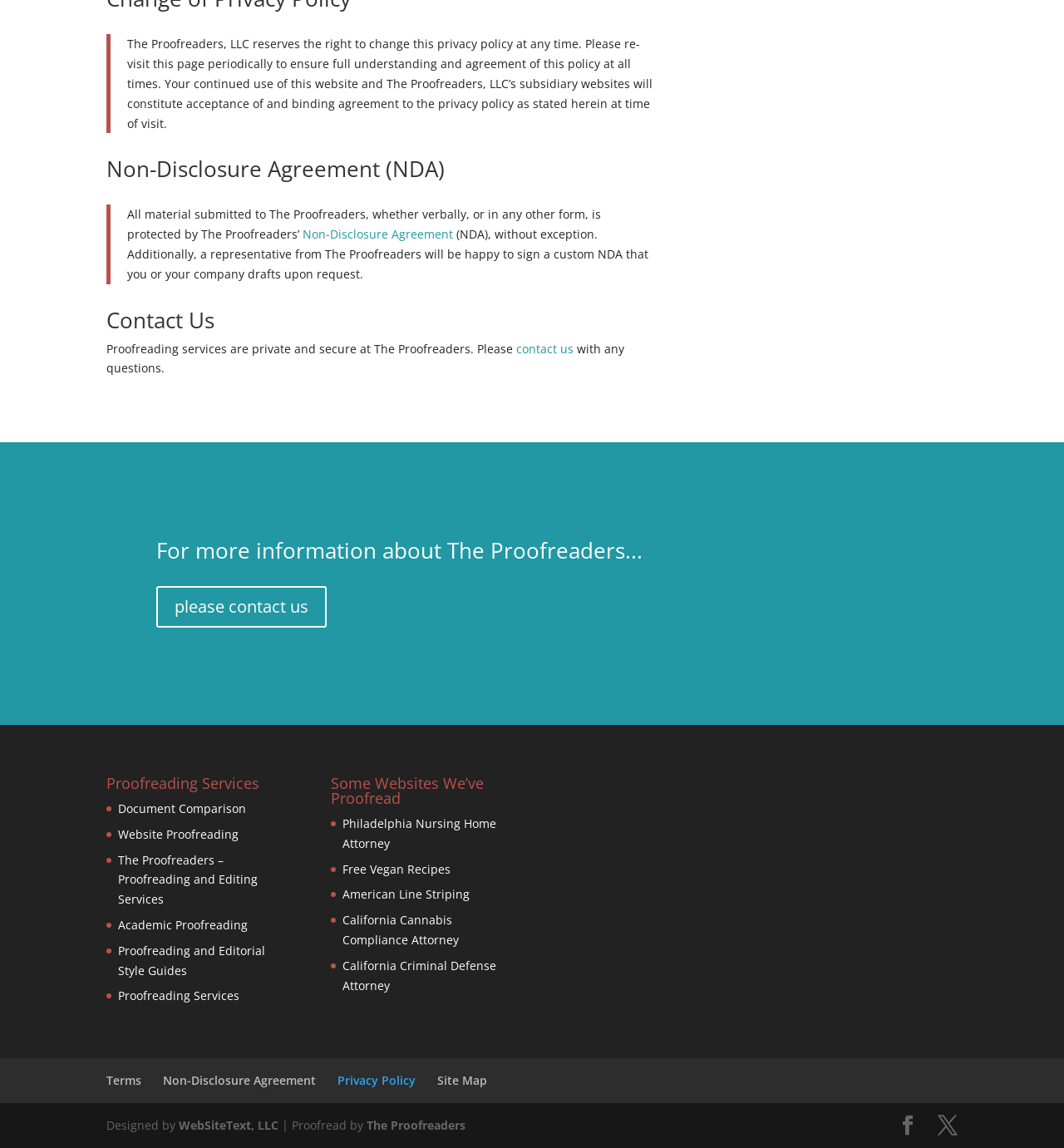What is the purpose of the privacy policy?
Can you offer a detailed and complete answer to this question?

The webpage provides a link to the privacy policy, which is typically used to inform users about how their personal data is handled, stored, and protected. The presence of this link implies that The Proofreaders wants to ensure transparency and compliance with data protection regulations.